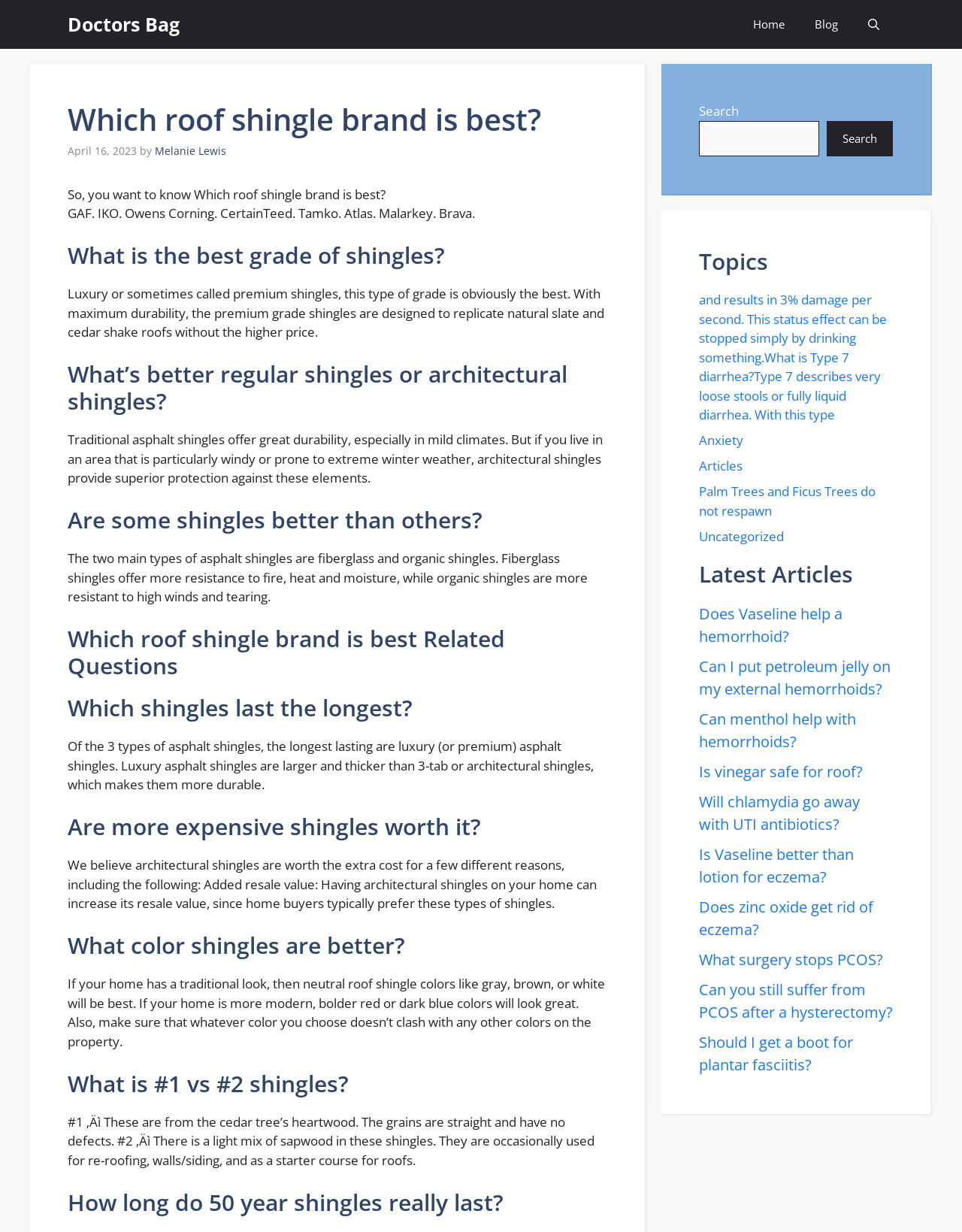Please find the bounding box coordinates of the element that needs to be clicked to perform the following instruction: "Read the article about 'Which roof shingle brand is best'". The bounding box coordinates should be four float numbers between 0 and 1, represented as [left, top, right, bottom].

[0.07, 0.082, 0.631, 0.112]